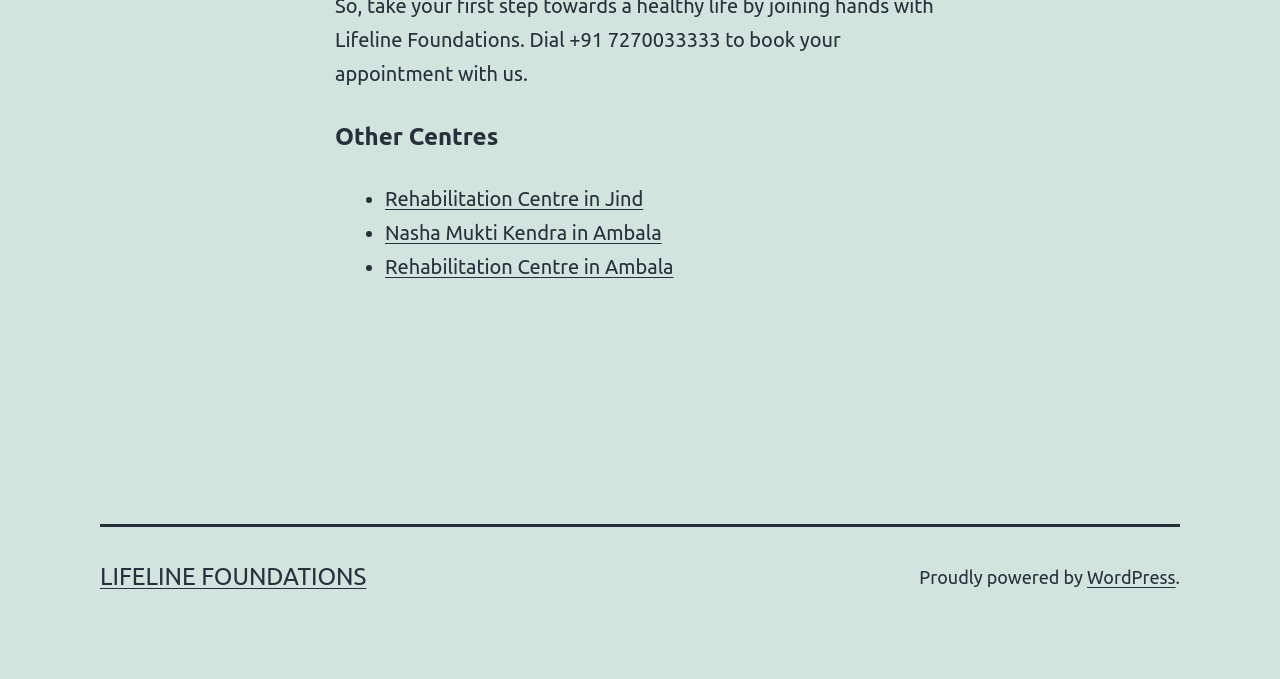What is the name of the website builder?
Please provide a single word or phrase as your answer based on the image.

WordPress